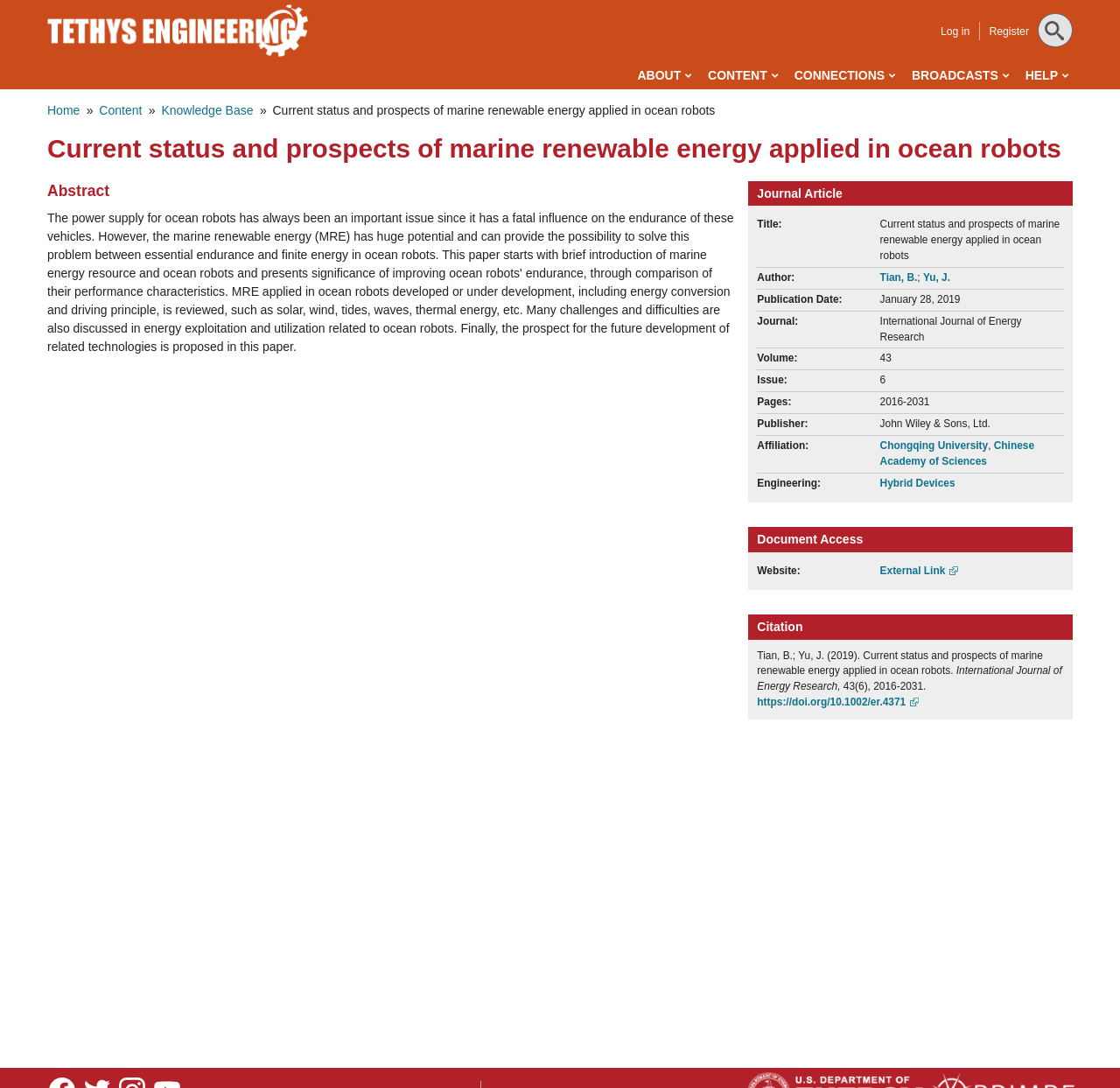What is the name of the university affiliated with the authors? From the image, respond with a single word or brief phrase.

Chongqing University